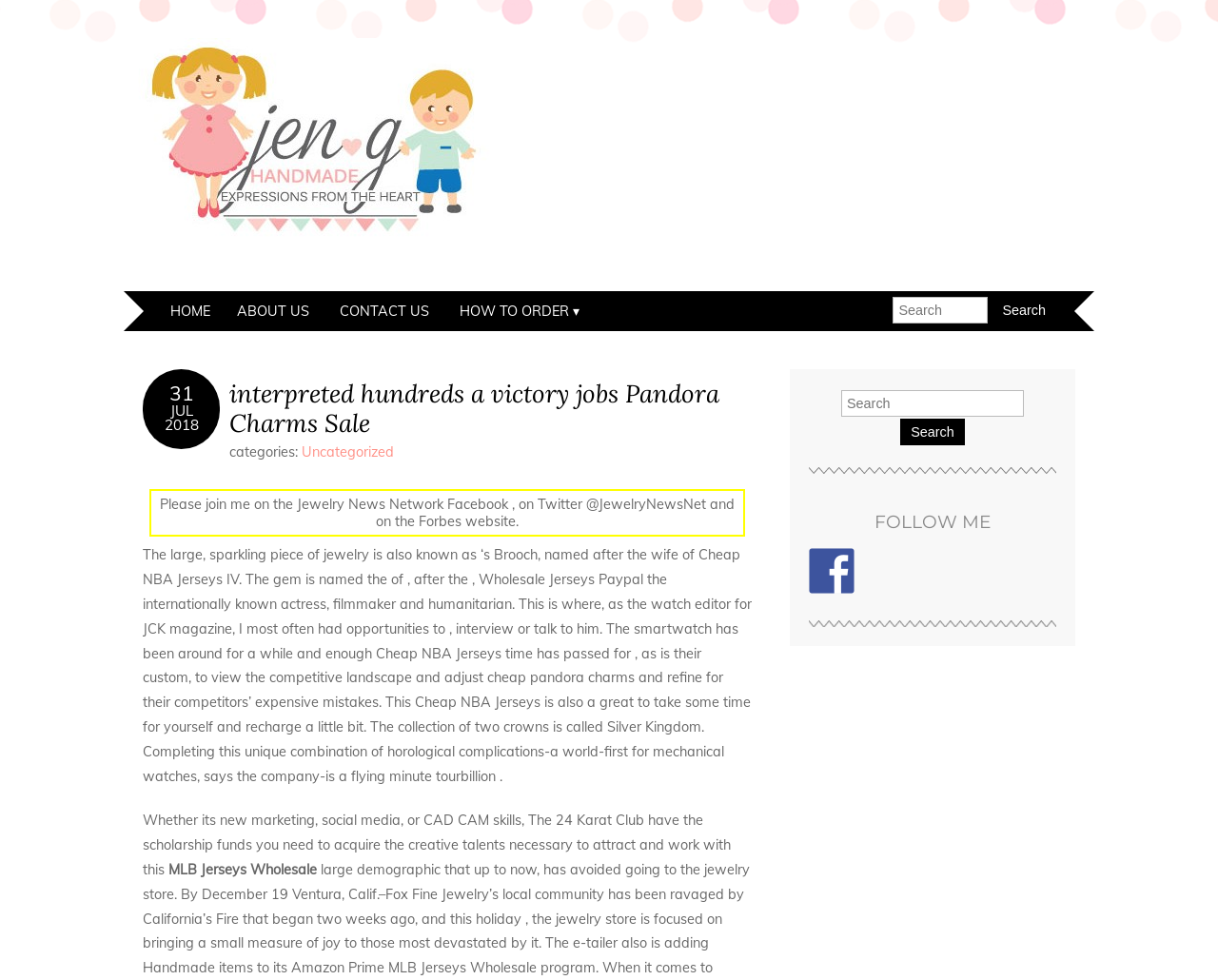What is the large, sparkling piece of jewelry also known as?
Please respond to the question with as much detail as possible.

The large, sparkling piece of jewelry is mentioned in the text on the webpage, which says 'The large, sparkling piece of jewelry is also known as ‘s Brooch, named after the wife of Cheap NBA Jerseys IV.' This indicates that the piece of jewelry is also known as 's Brooch.